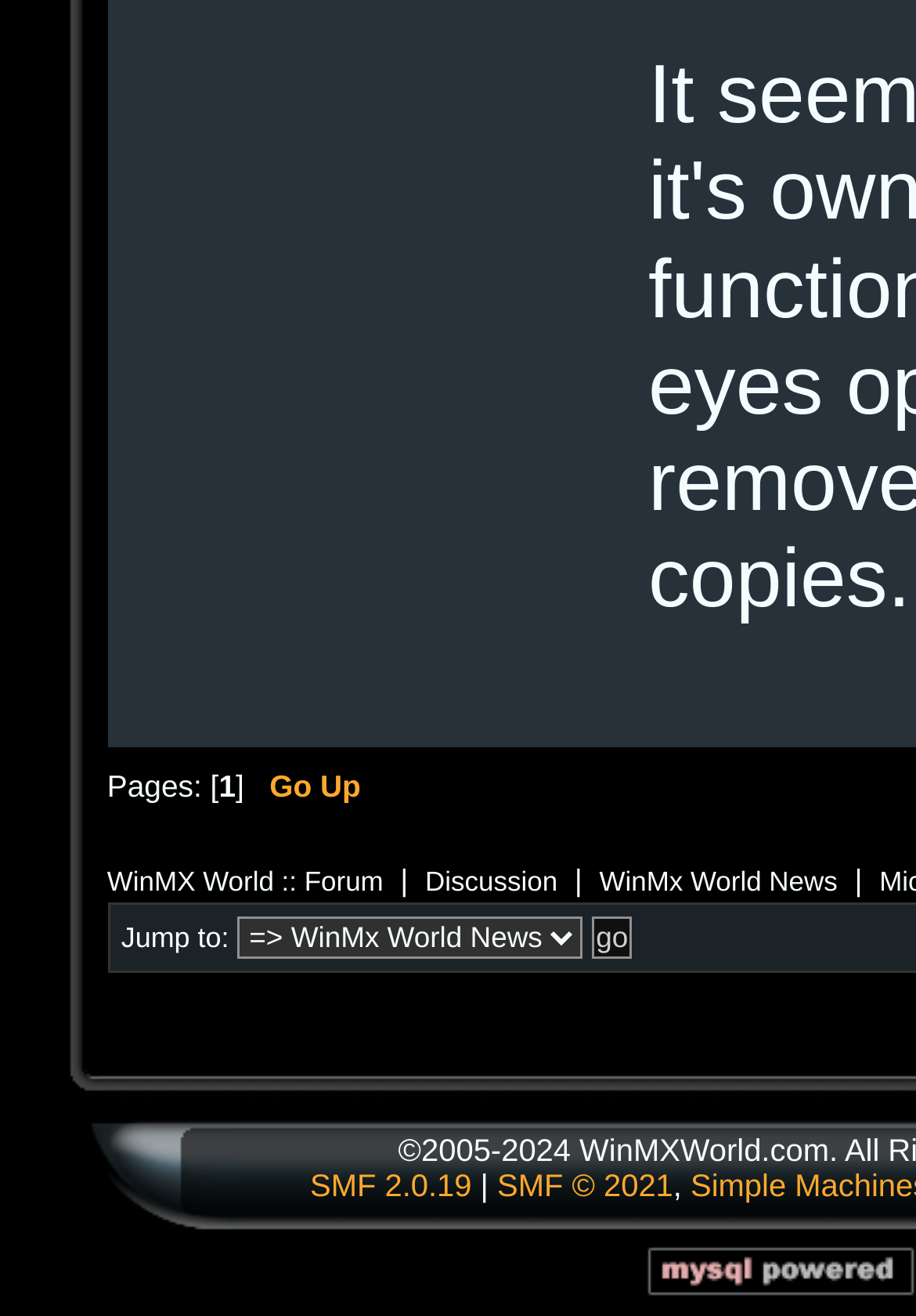Locate the bounding box coordinates of the segment that needs to be clicked to meet this instruction: "Click on 'Go Up'".

[0.294, 0.584, 0.394, 0.61]